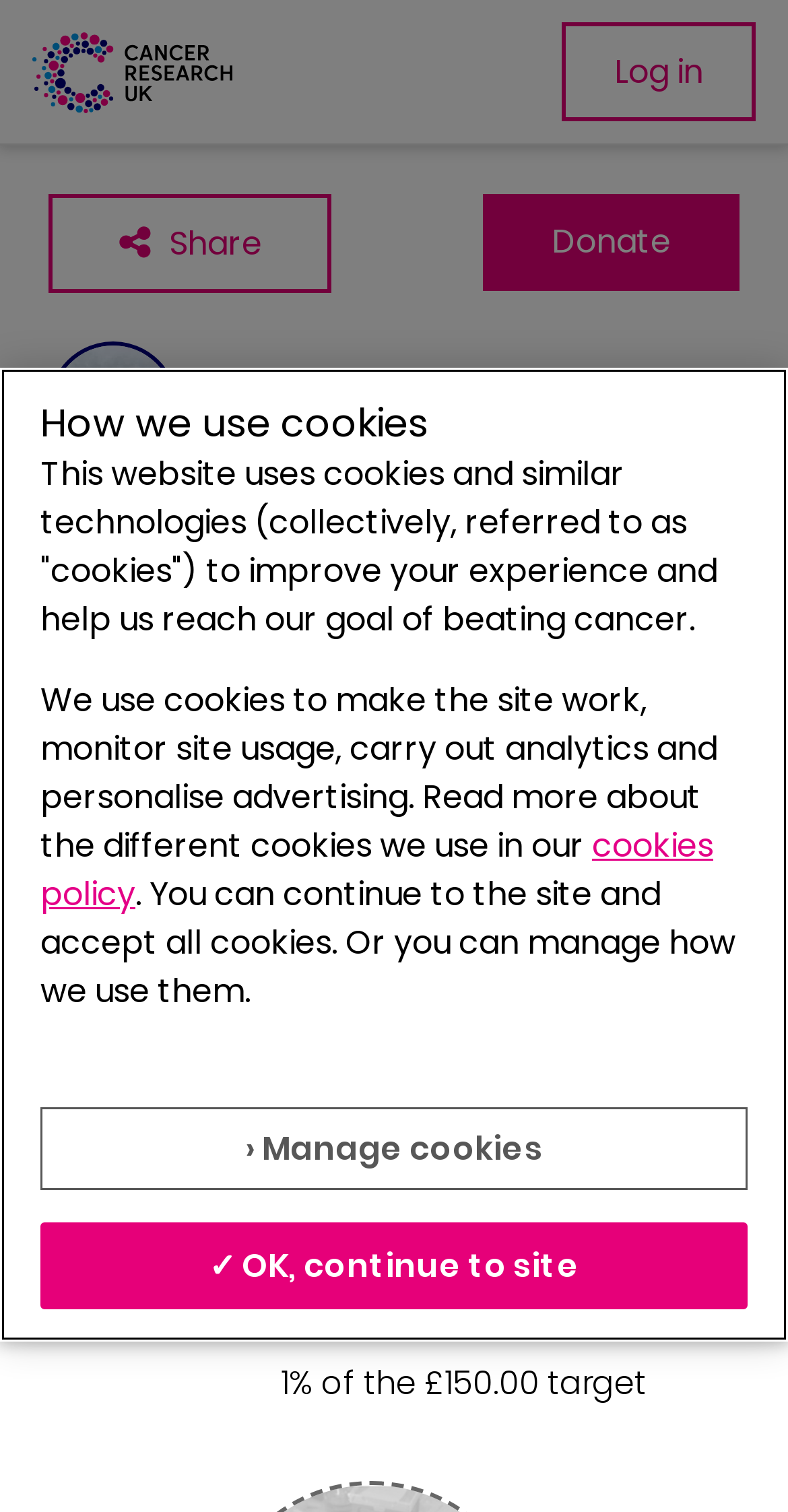From the details in the image, provide a thorough response to the question: What percentage of the target has been reached?

The webpage shows the progress as '1% Complete' and '1% of the £150.00 target', indicating that only 1% of the target has been reached.